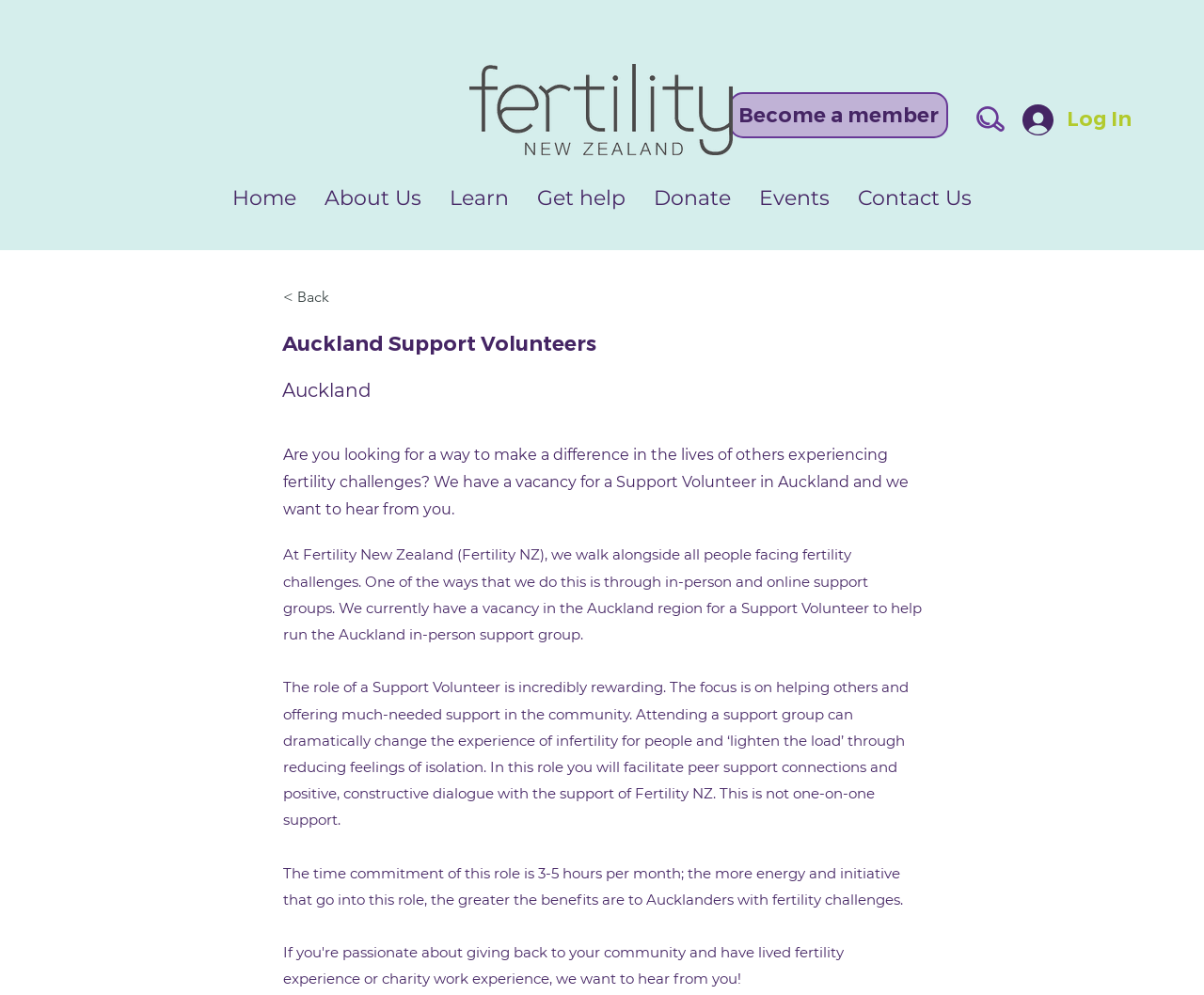Identify the bounding box coordinates of the part that should be clicked to carry out this instruction: "Click the Become a member button".

[0.605, 0.093, 0.788, 0.139]